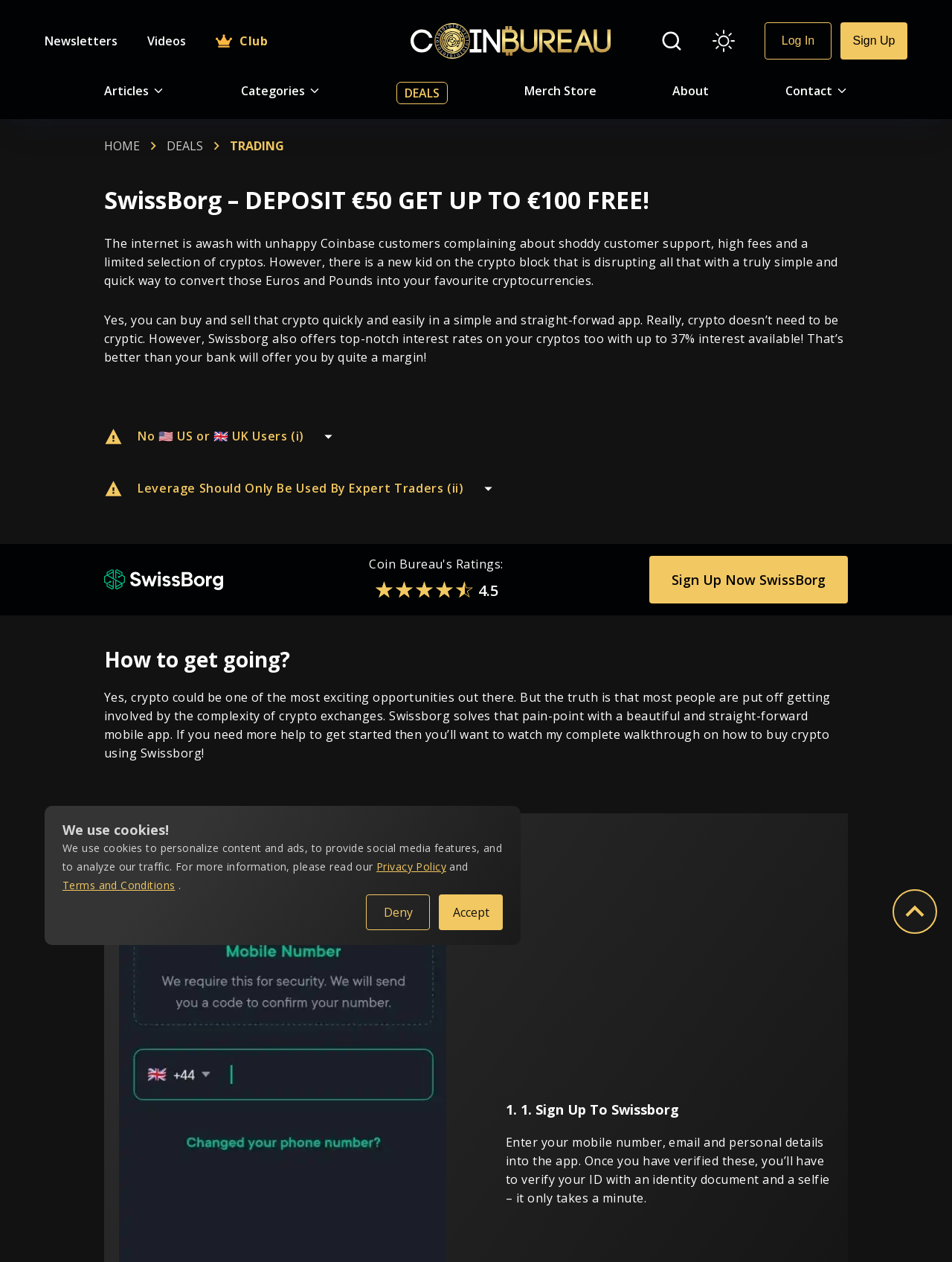Kindly determine the bounding box coordinates of the area that needs to be clicked to fulfill this instruction: "Sign Up Now".

[0.682, 0.44, 0.891, 0.478]